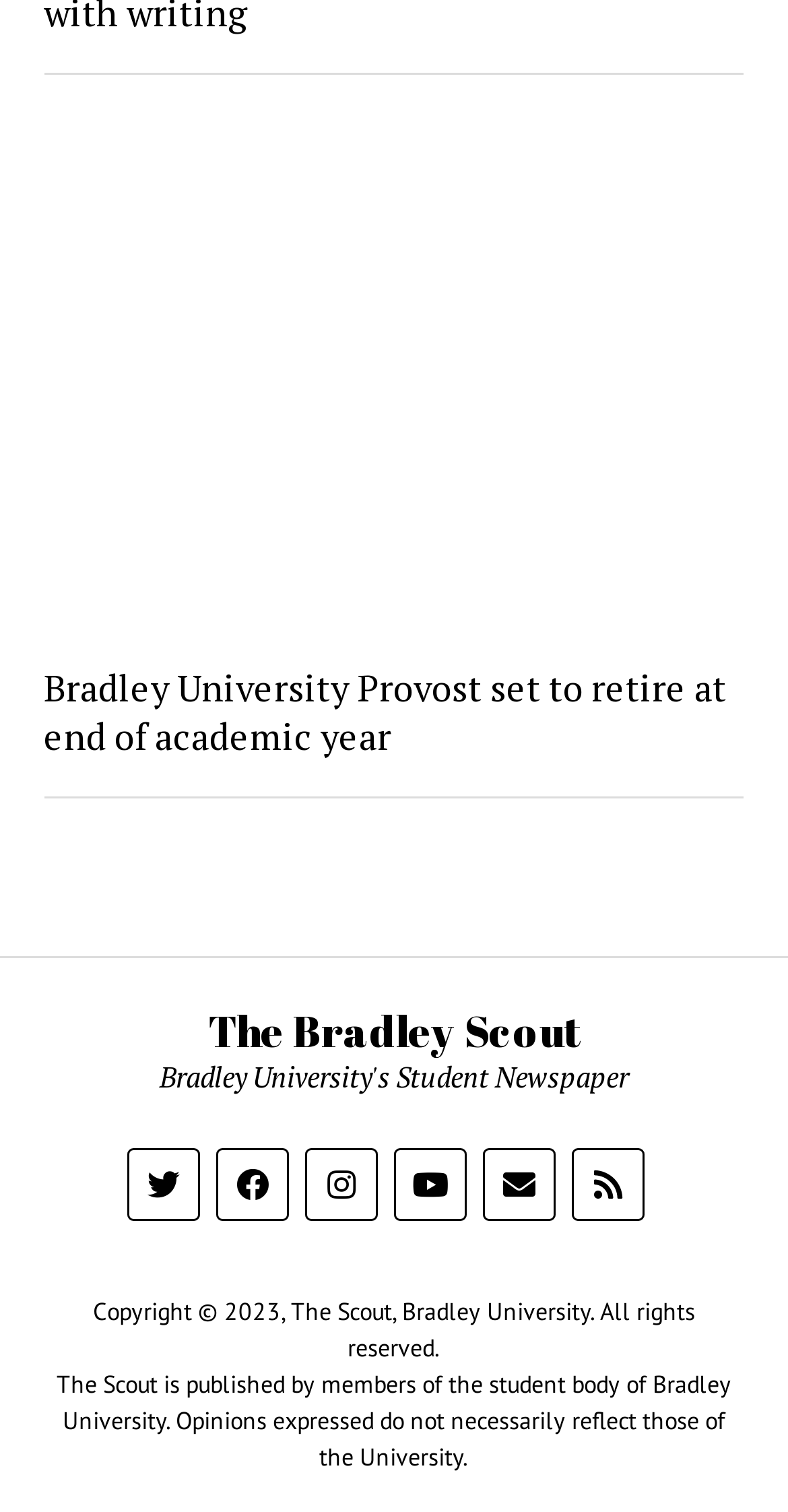What is the topic of the first article?
Using the visual information, reply with a single word or short phrase.

Bradley University Provost